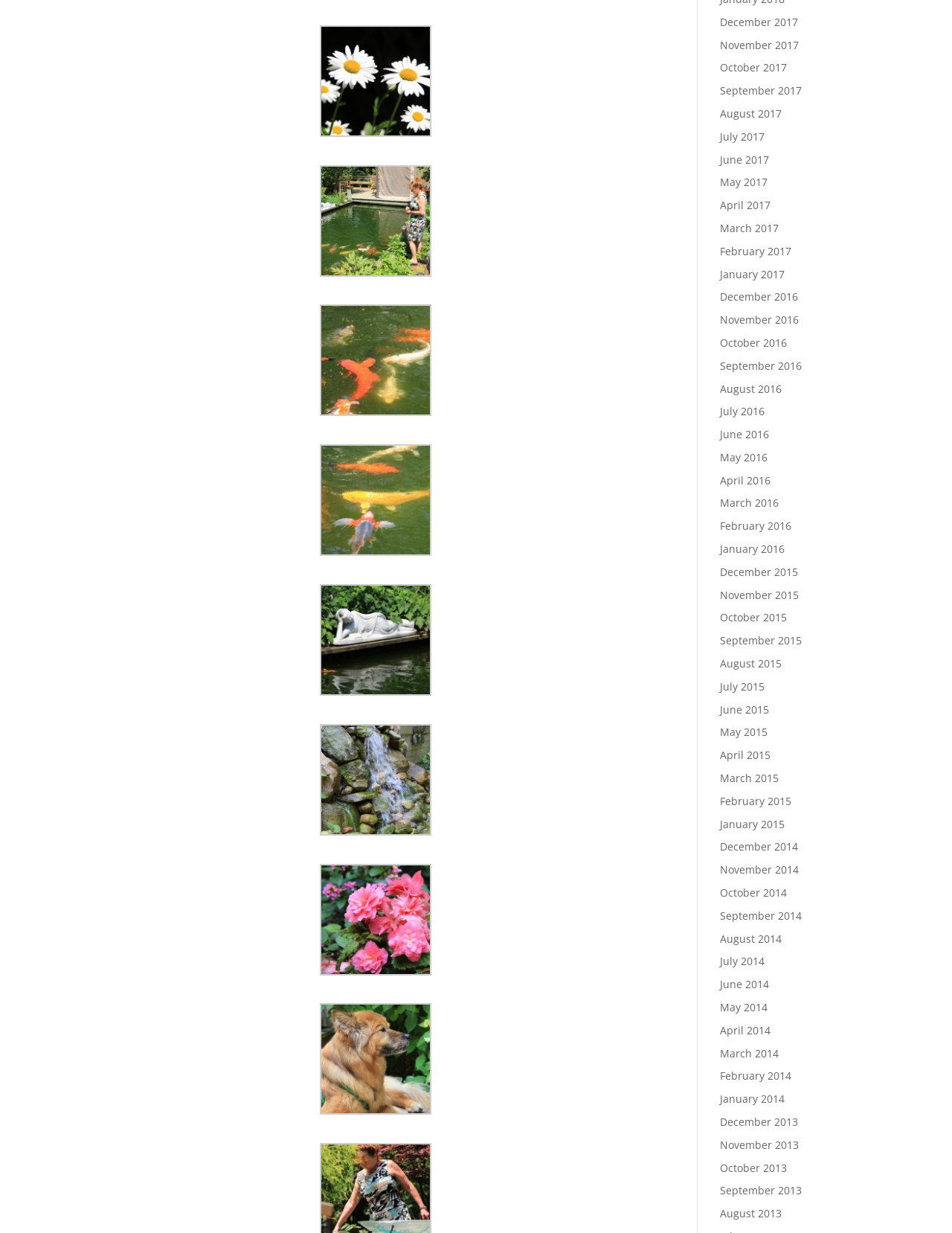Are the links on the right side of the webpage in chronological order?
Using the information from the image, answer the question thoroughly.

I examined the links on the right side of the webpage and found that they are in chronological order, from December 2013 to December 2017.